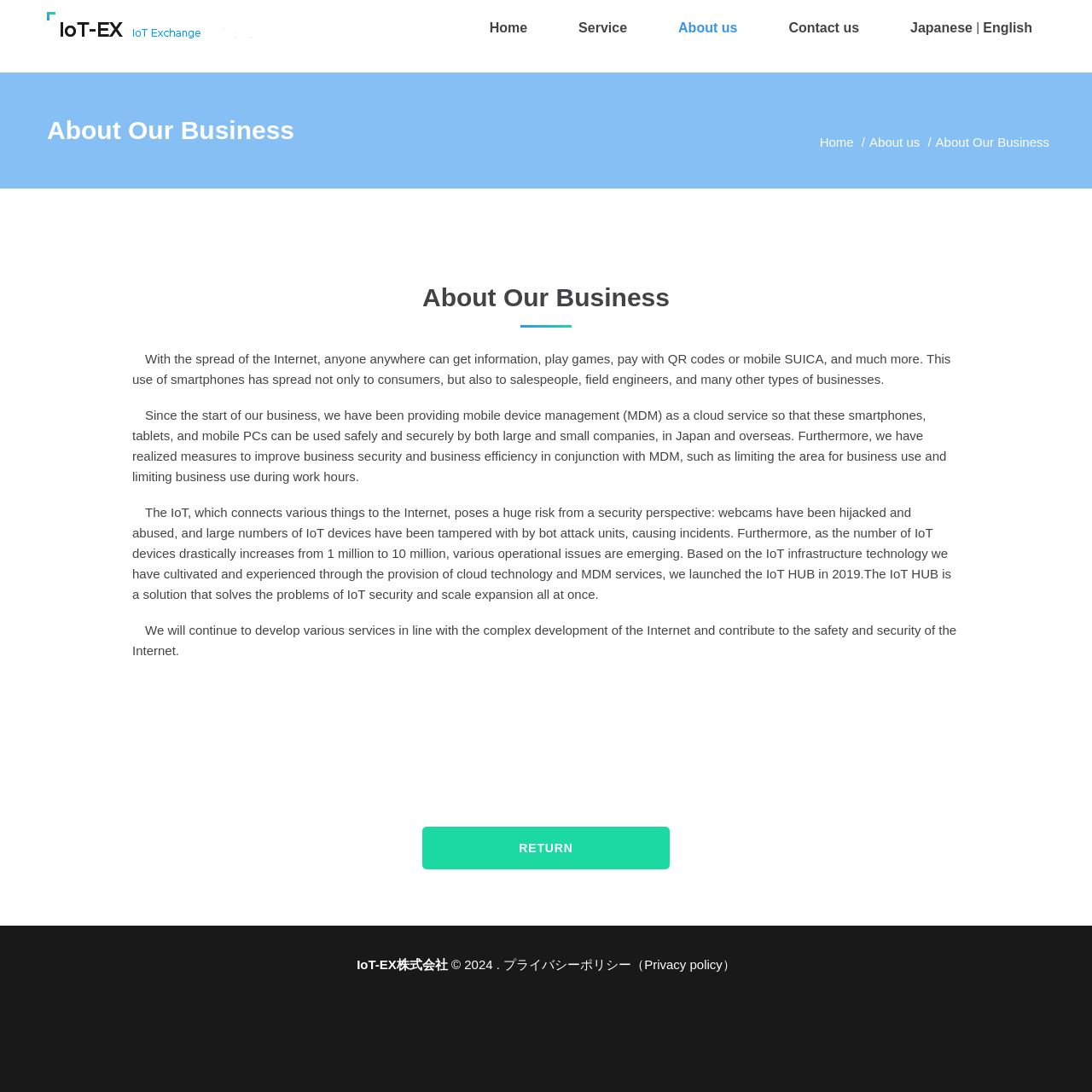Use a single word or phrase to respond to the question:
What is the purpose of IoT HUB?

Solve IoT security and scale expansion